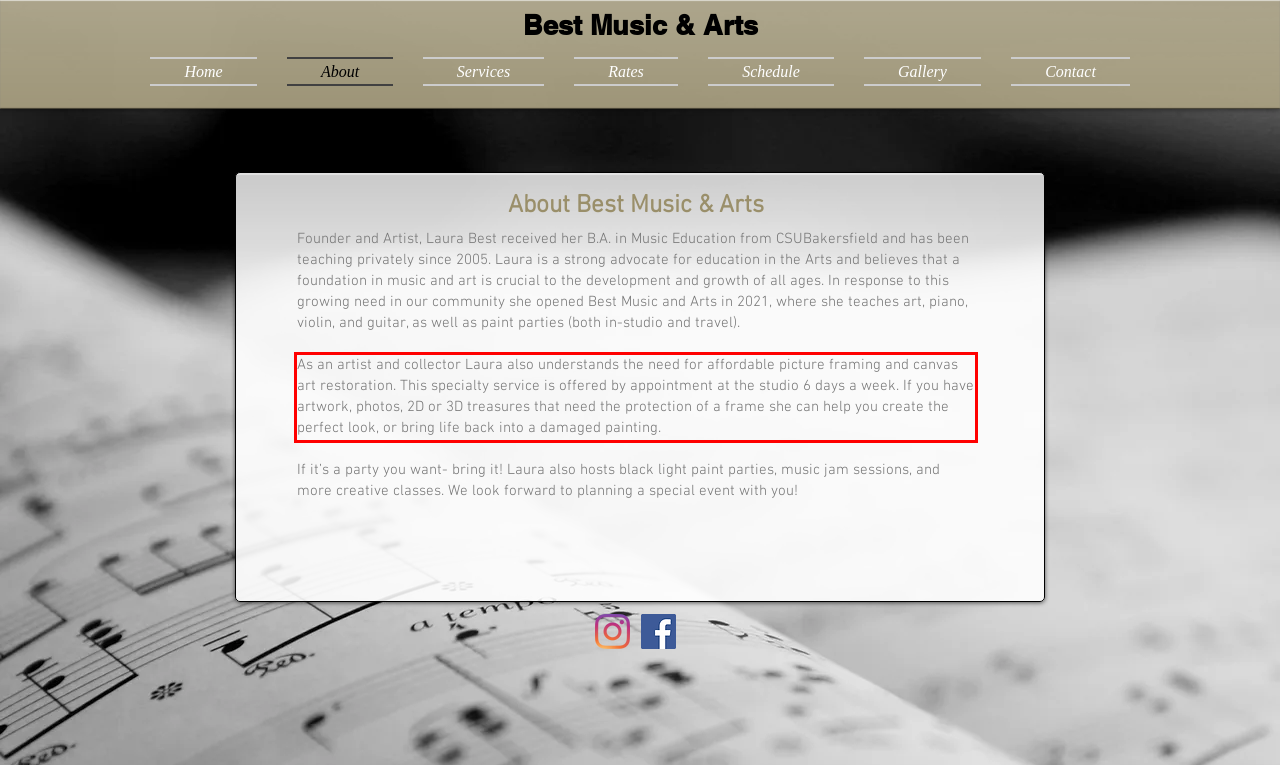Given a screenshot of a webpage, locate the red bounding box and extract the text it encloses.

As an artist and collector Laura also understands the need for affordable picture framing and canvas art restoration. This specialty service is offered by appointment at the studio 6 days a week. If you have artwork, photos, 2D or 3D treasures that need the protection of a frame she can help you create the perfect look, or bring life back into a damaged painting.